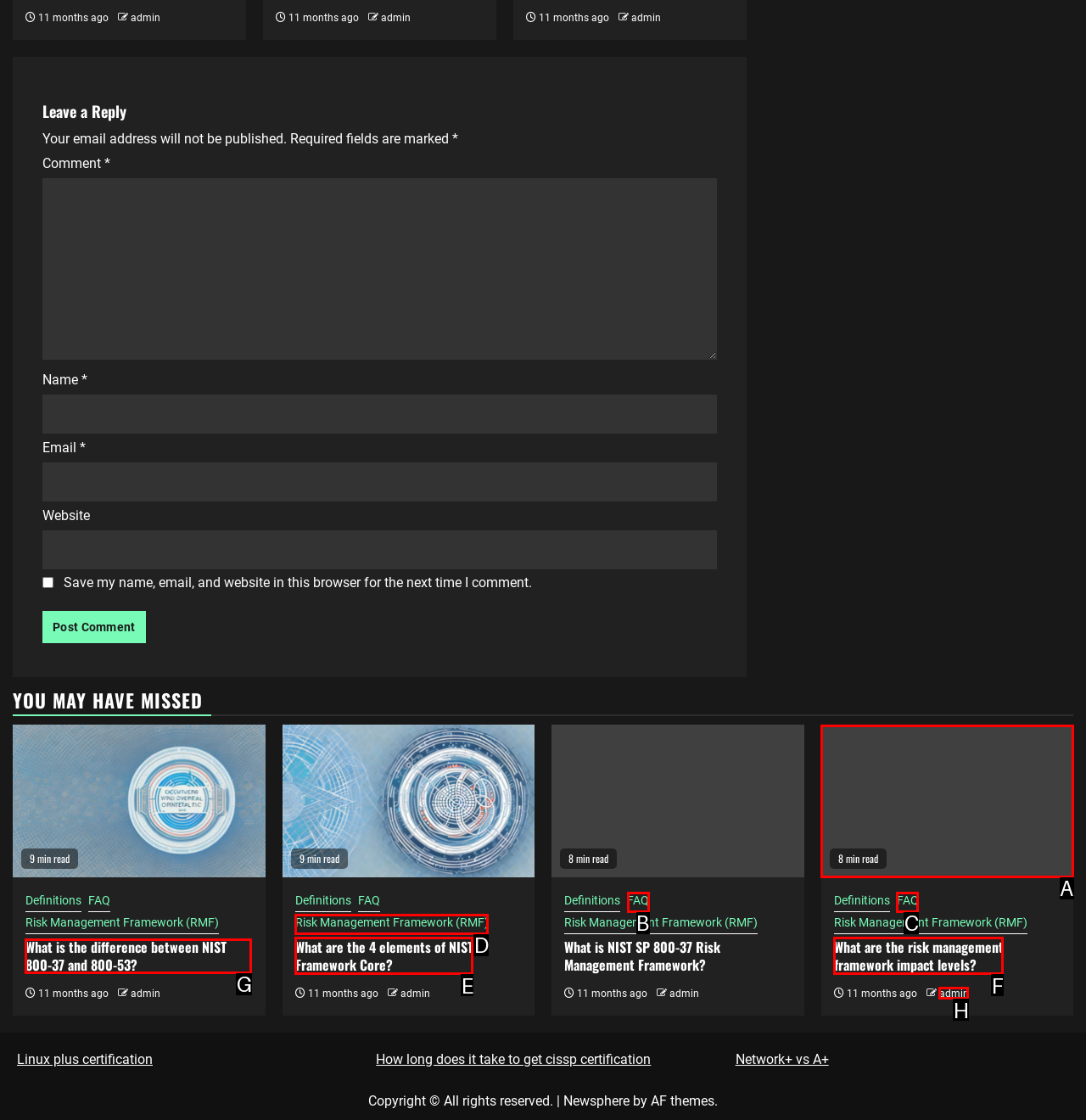Which HTML element should be clicked to perform the following task: Read the article 'What is the difference between NIST 800-37 and 800-53?'
Reply with the letter of the appropriate option.

G